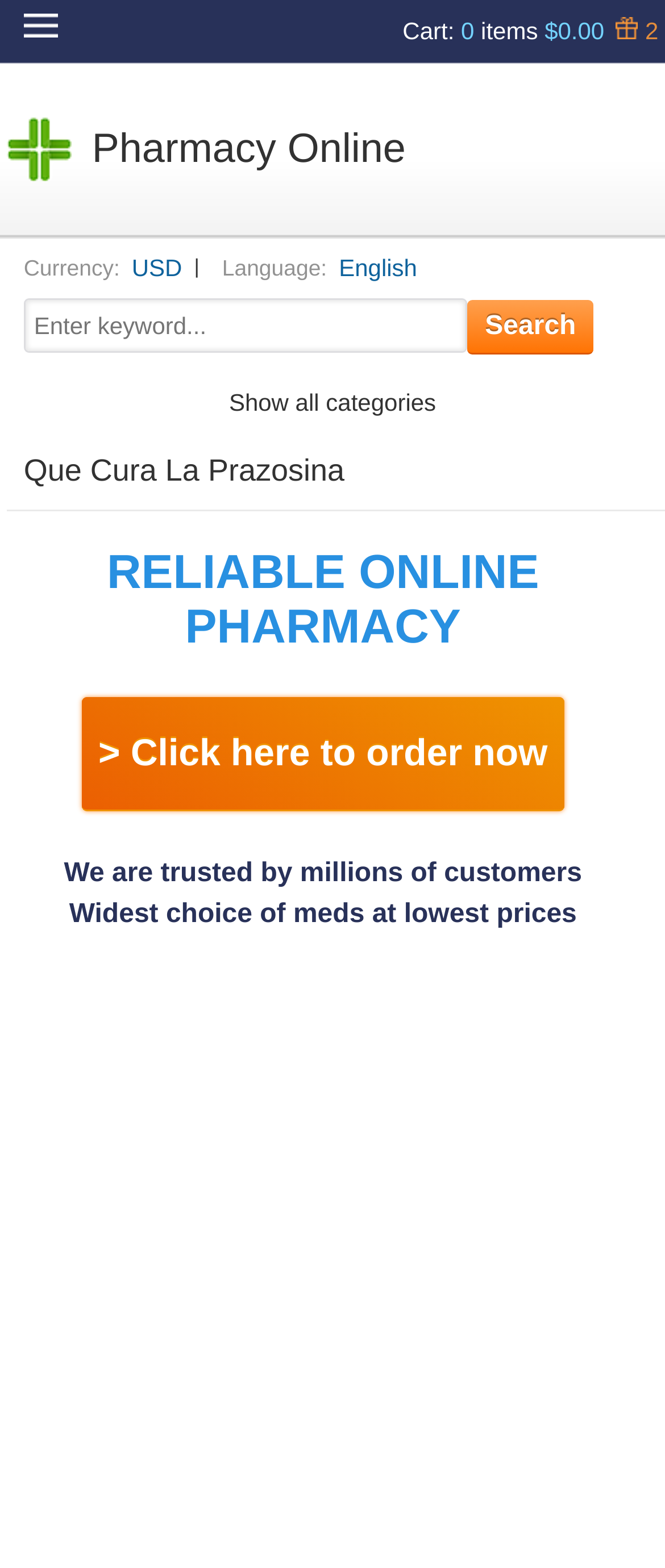How many bonuses are available?
Based on the visual content, answer with a single word or a brief phrase.

2